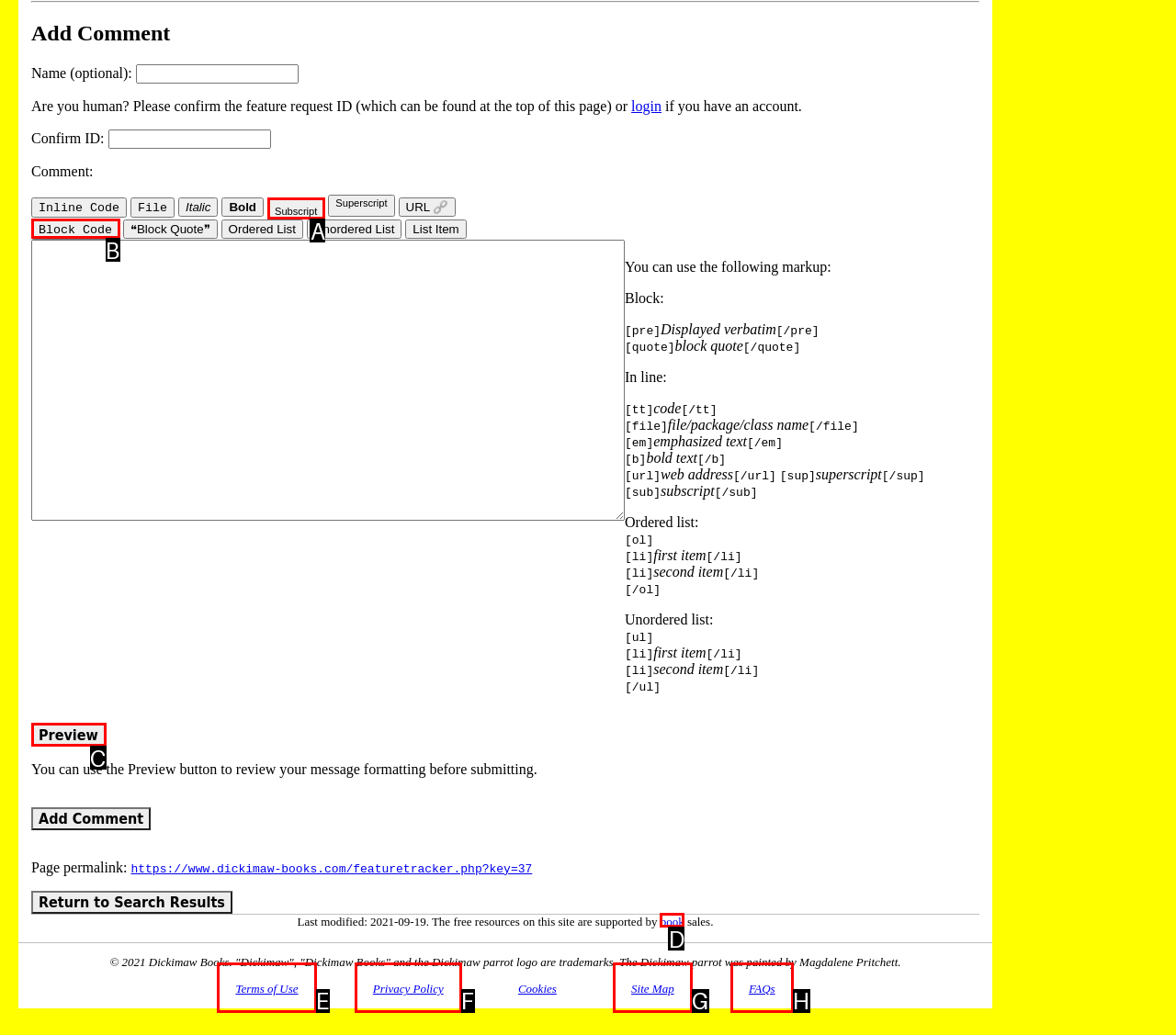Choose the UI element you need to click to carry out the task: Click the preview button.
Respond with the corresponding option's letter.

C